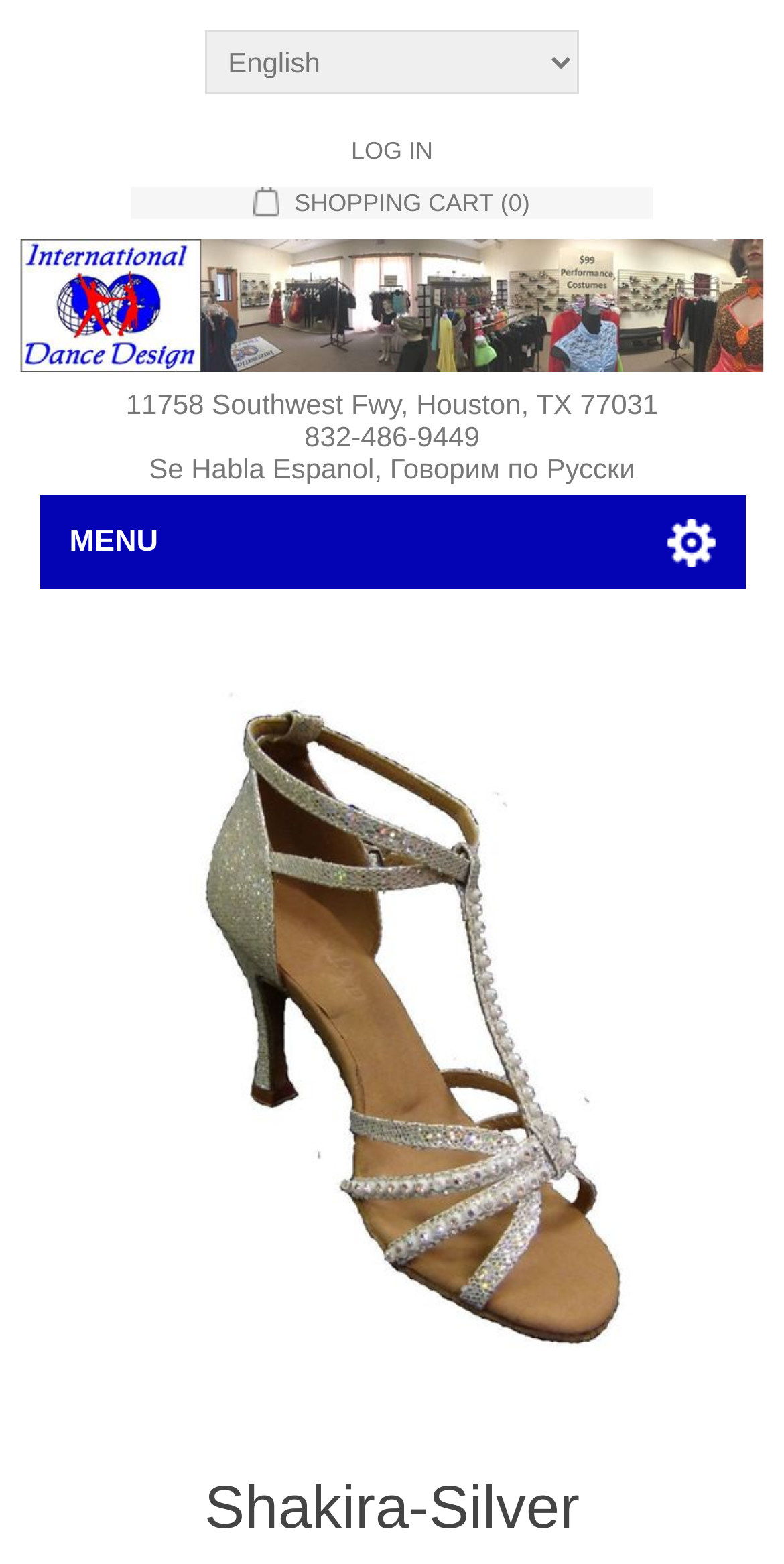Use a single word or phrase to answer the question:
What is the address of the store?

11758 Southwest Fwy, Houston, TX 77031